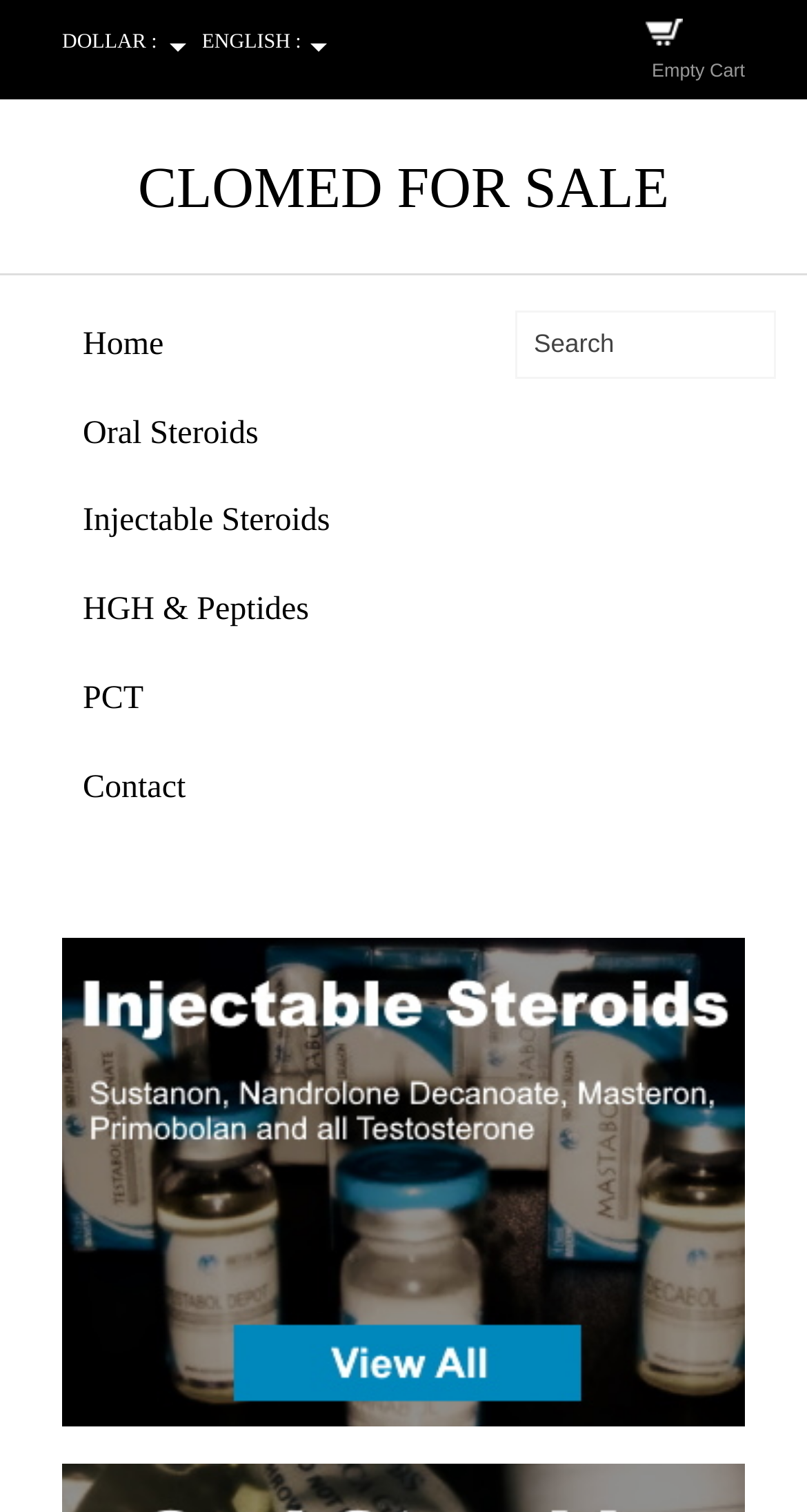What is the purpose of the textbox?
Provide a comprehensive and detailed answer to the question.

The purpose of the textbox is determined by looking at the StaticText element 'Search' which is located near the textbox. This suggests that the textbox is used for searching.